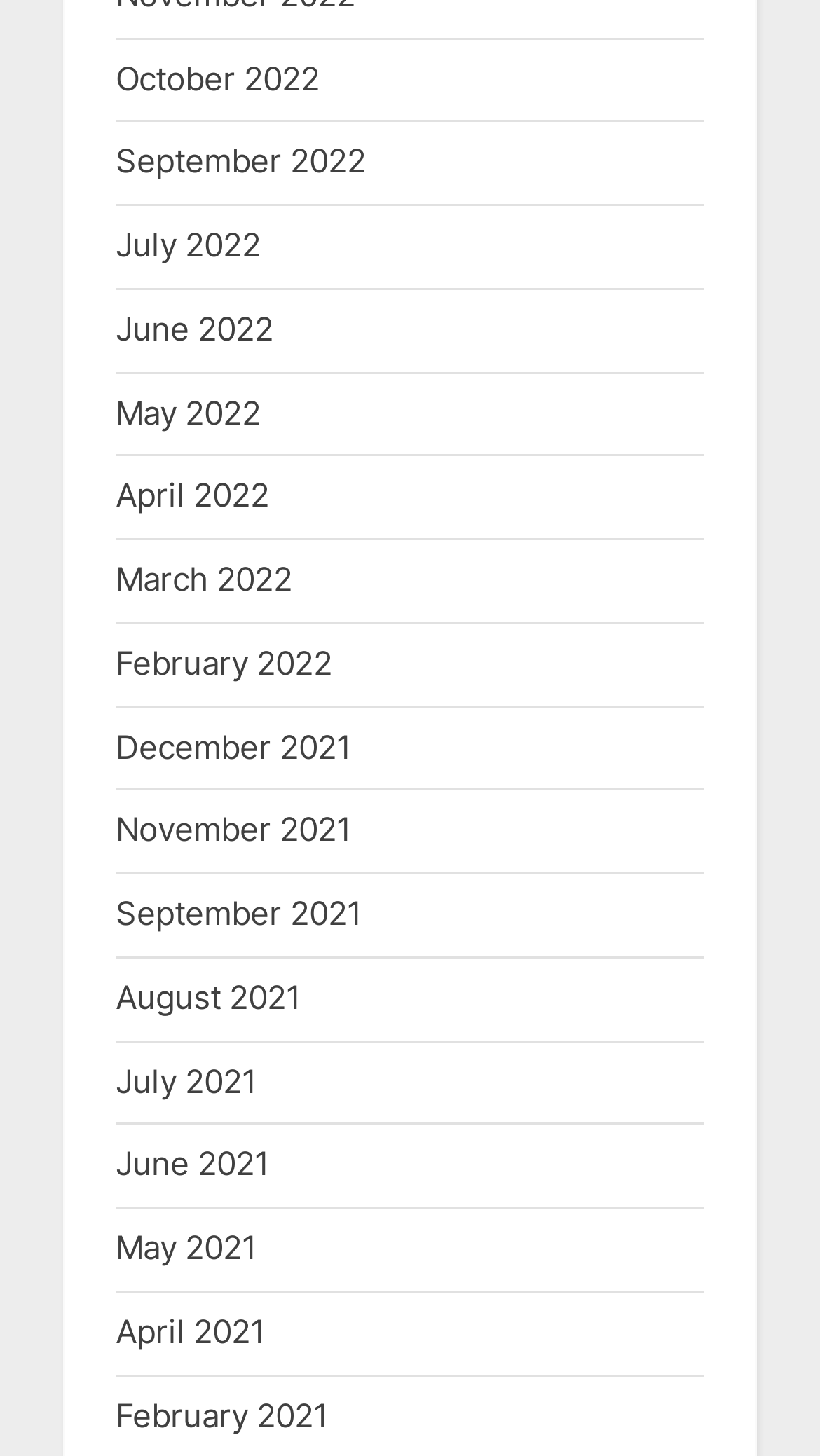Respond to the following question using a concise word or phrase: 
How many months are listed in 2021?

5